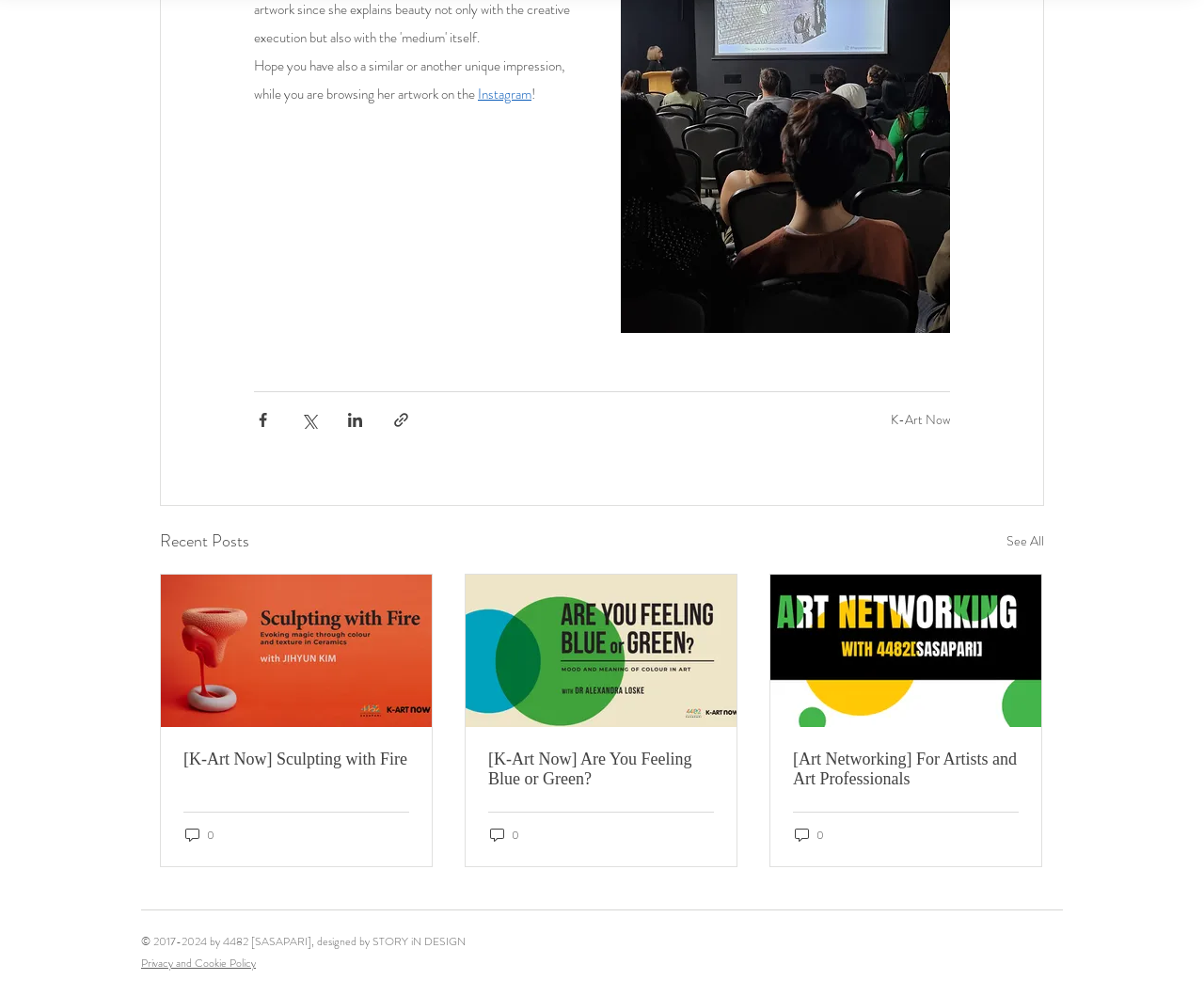Identify the bounding box coordinates of the specific part of the webpage to click to complete this instruction: "Share via Facebook".

[0.211, 0.413, 0.226, 0.431]